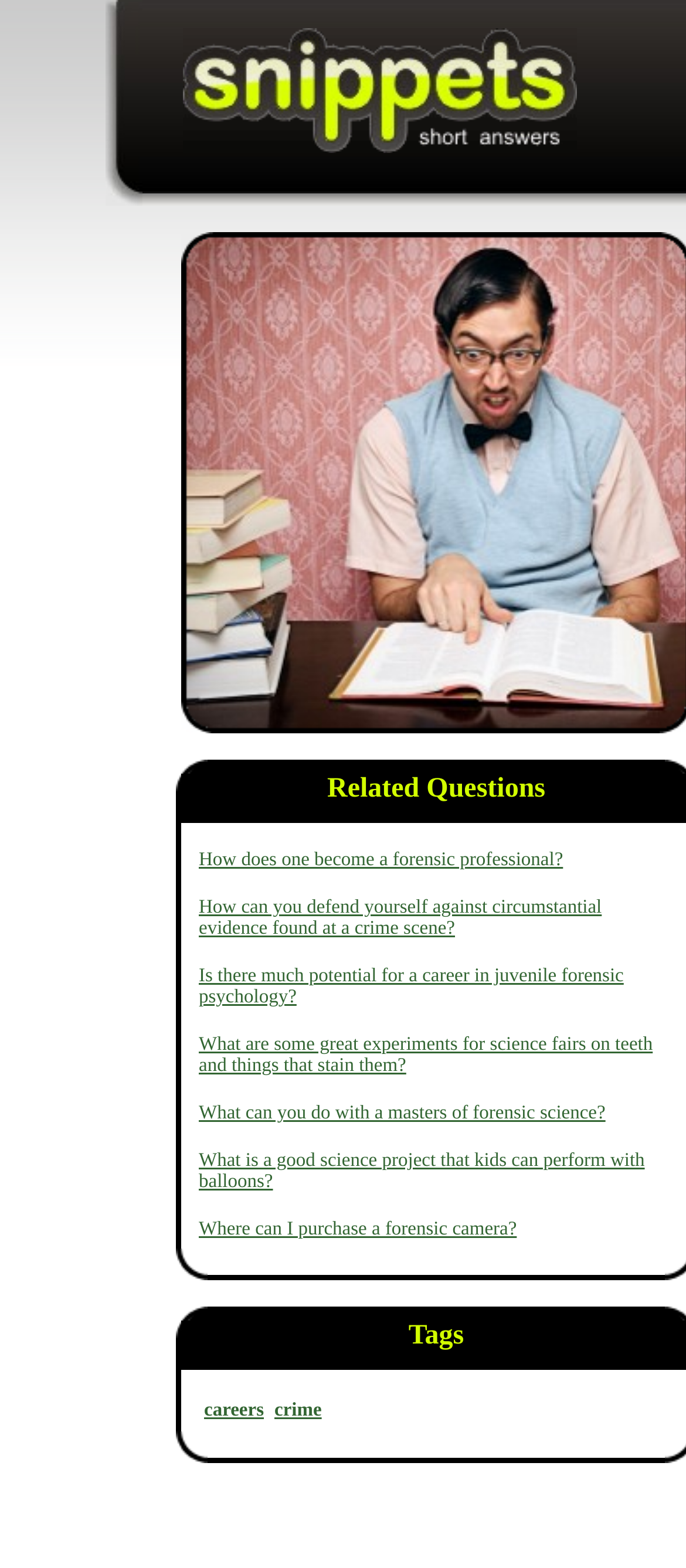Please answer the following question using a single word or phrase: 
What is the last link on the webpage?

careers